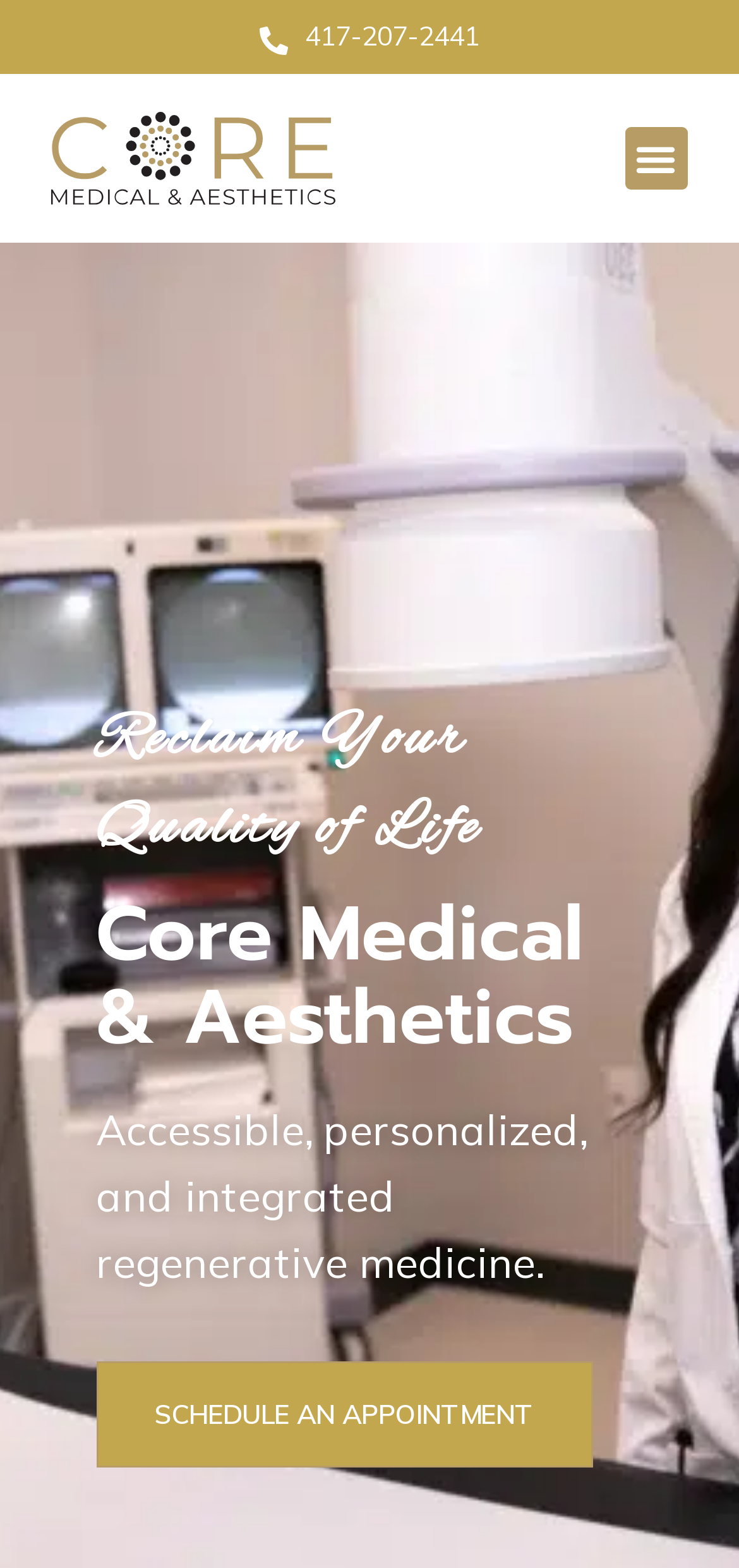Provide a brief response in the form of a single word or phrase:
What is the phone number to contact?

417-207-2441